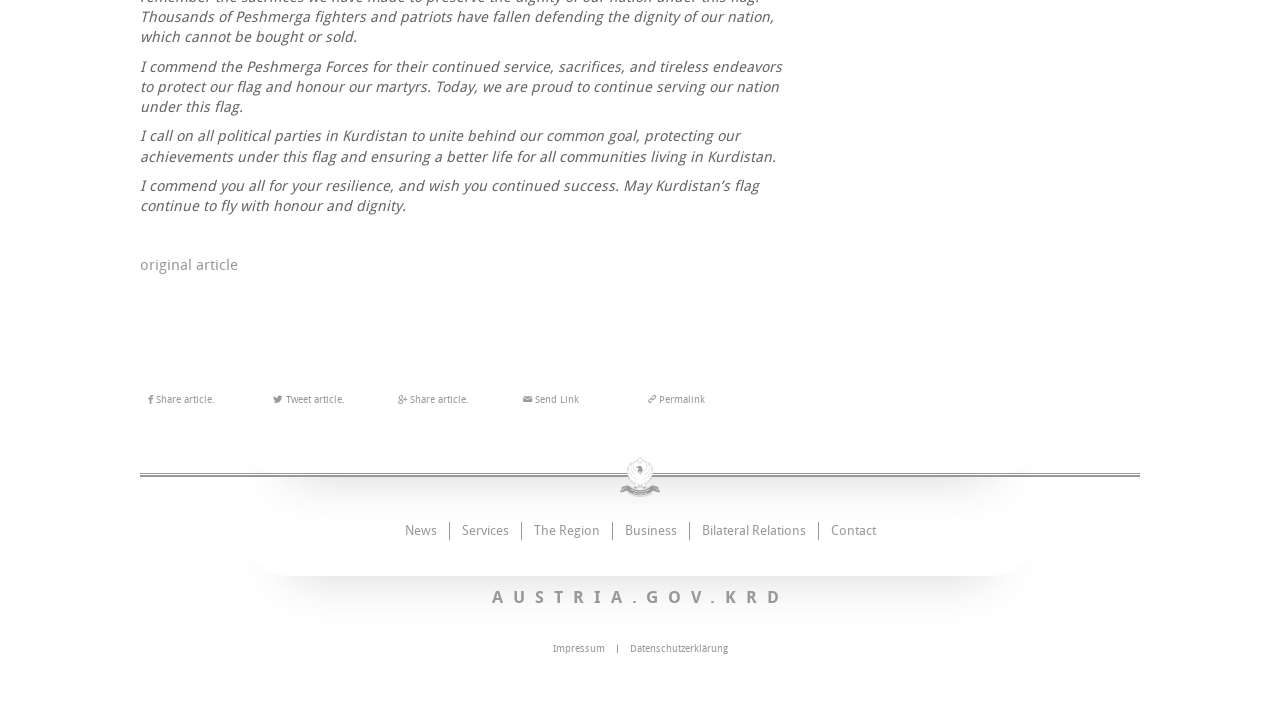Find and specify the bounding box coordinates that correspond to the clickable region for the instruction: "Tweet article".

[0.213, 0.539, 0.299, 0.559]